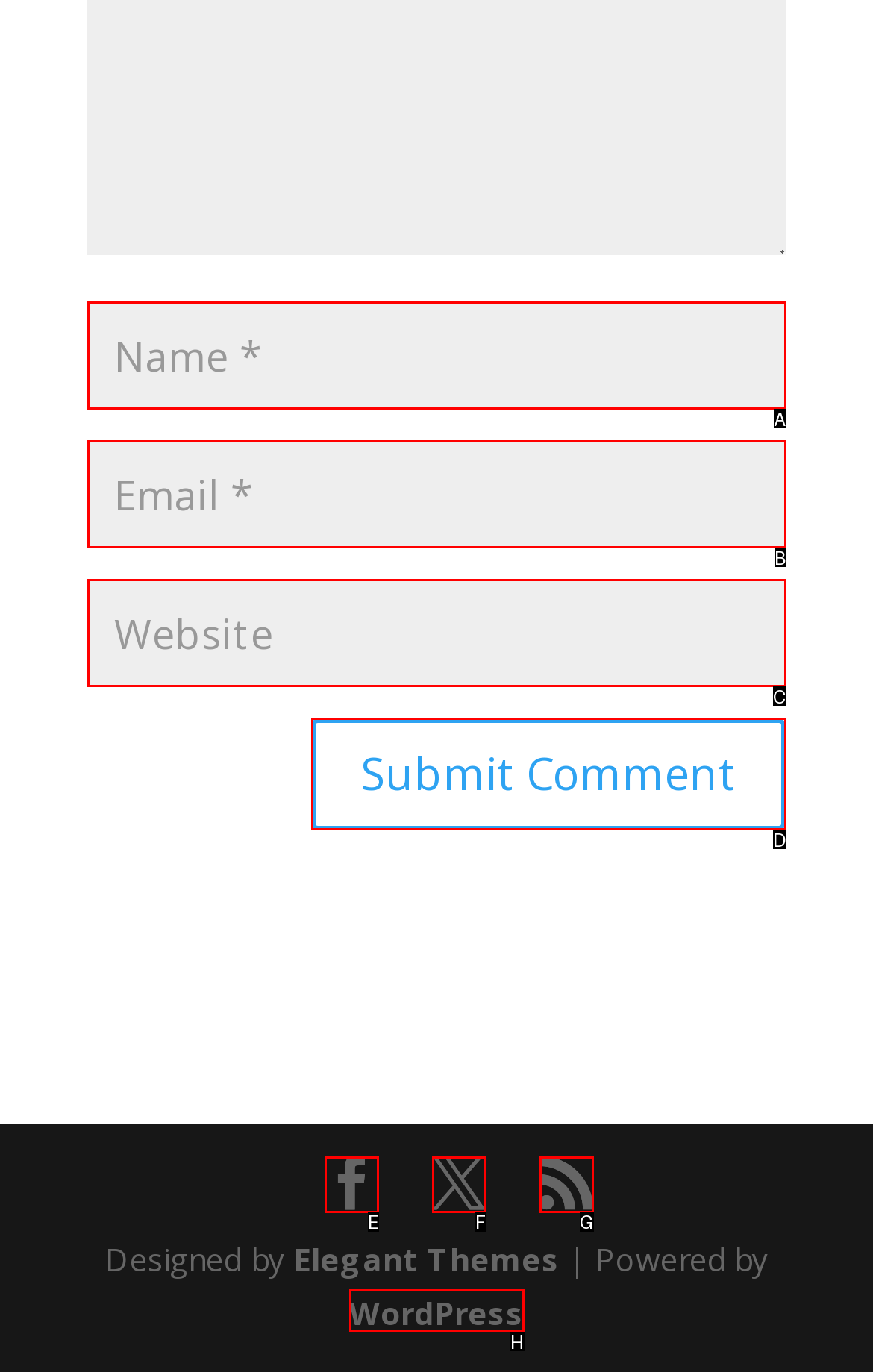Identify the letter of the UI element I need to click to carry out the following instruction: View 'Who We Are' page

None